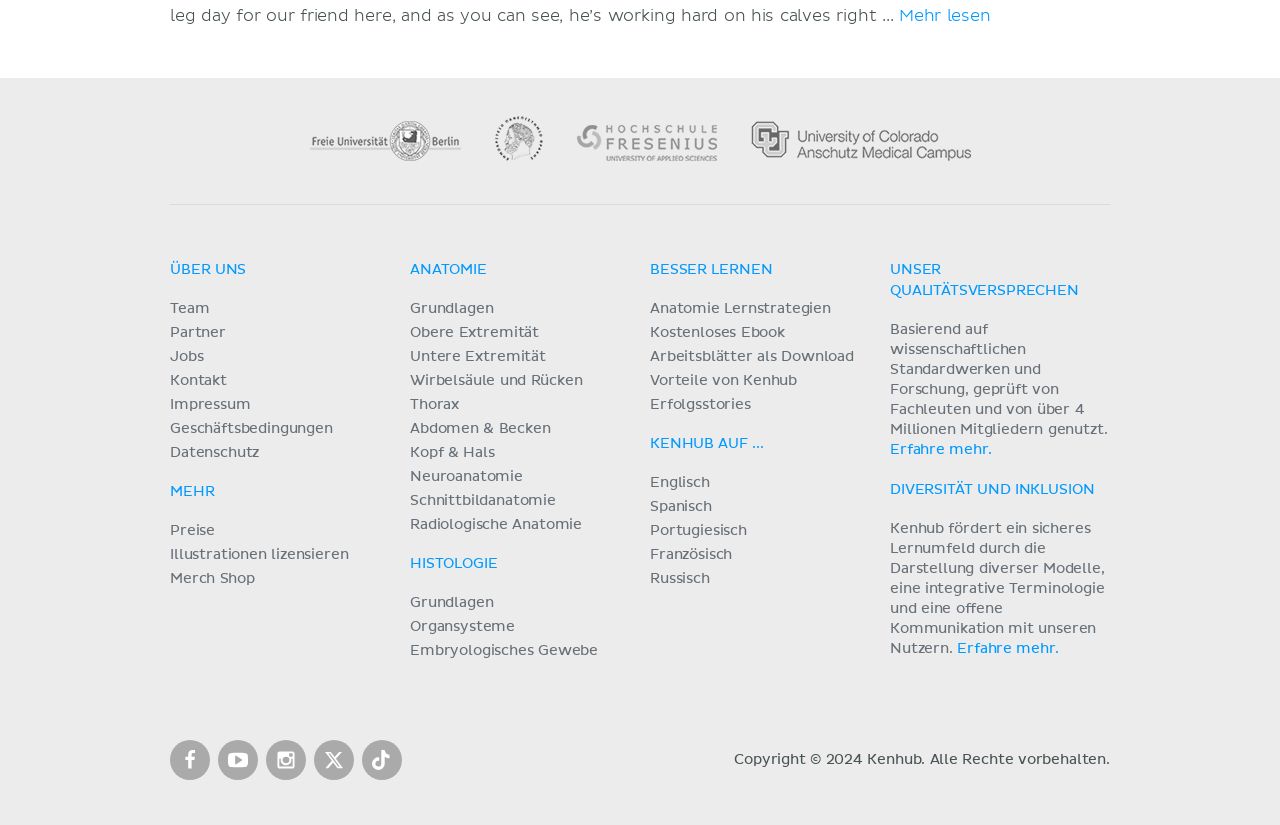What is the category of 'Obere Extremität'?
Refer to the image and answer the question using a single word or phrase.

Anatomie